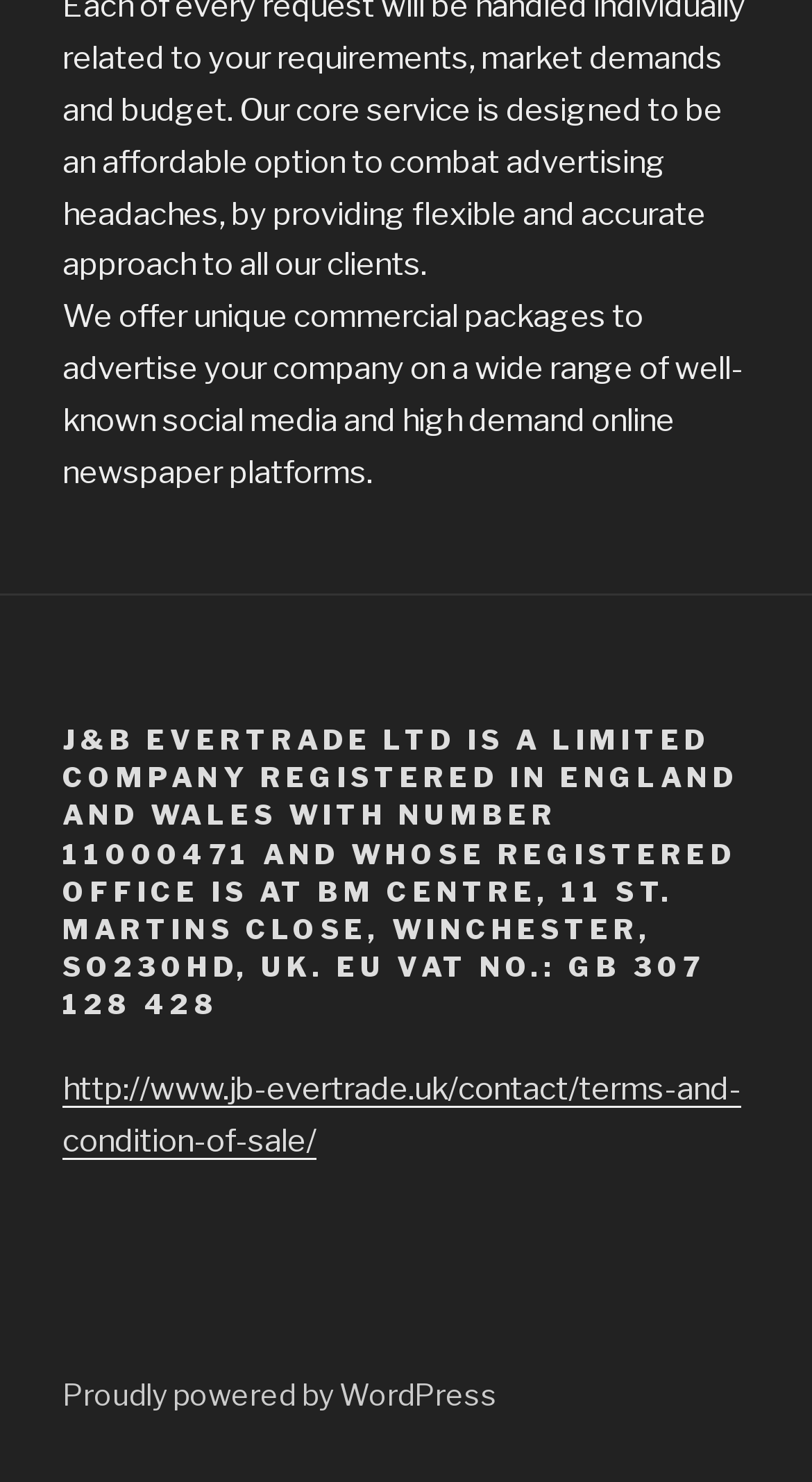From the screenshot, find the bounding box of the UI element matching this description: "http://www.jb-evertrade.uk/contact/terms-and-condition-of-sale/". Supply the bounding box coordinates in the form [left, top, right, bottom], each a float between 0 and 1.

[0.077, 0.722, 0.913, 0.782]